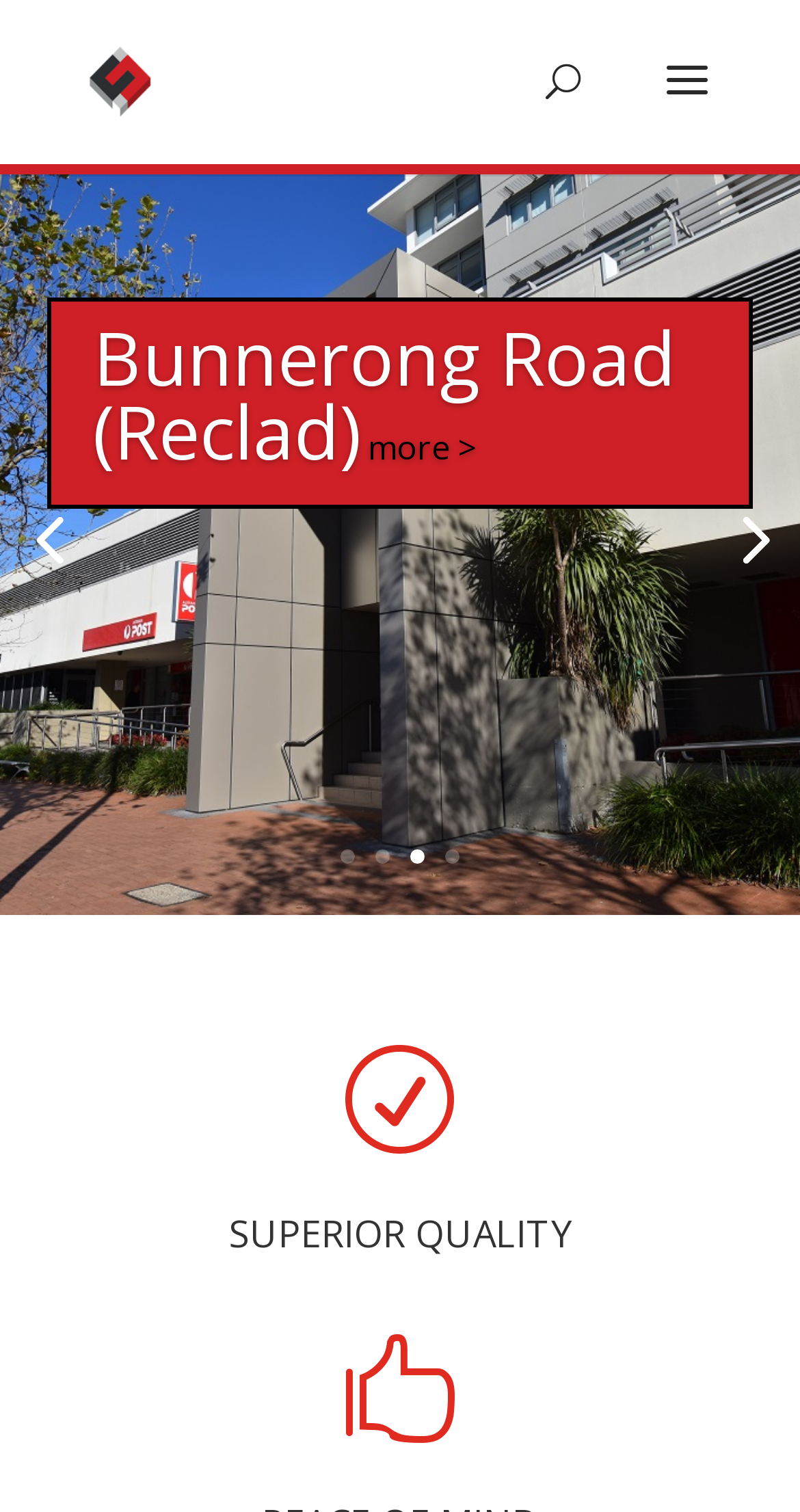Use the details in the image to answer the question thoroughly: 
Is there a search function on the webpage?

A search function is present on the webpage, which is indicated by an empty search field at the top of the webpage. This suggests that users can search for specific content or products on the website.